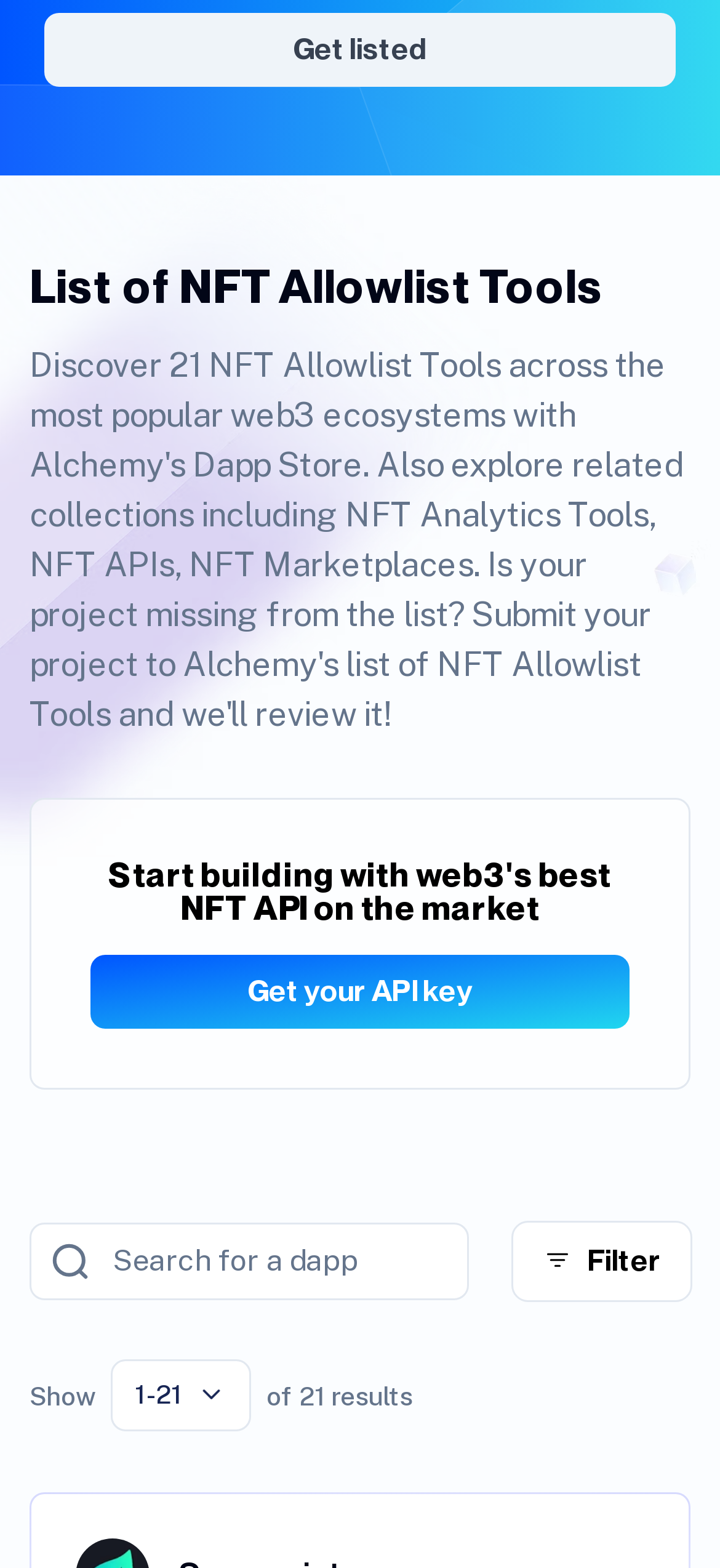Based on the element description parent_node: A Brief Introduction, identify the bounding box coordinates for the UI element. The coordinates should be in the format (top-left x, top-left y, bottom-right x, bottom-right y) and within the 0 to 1 range.

None